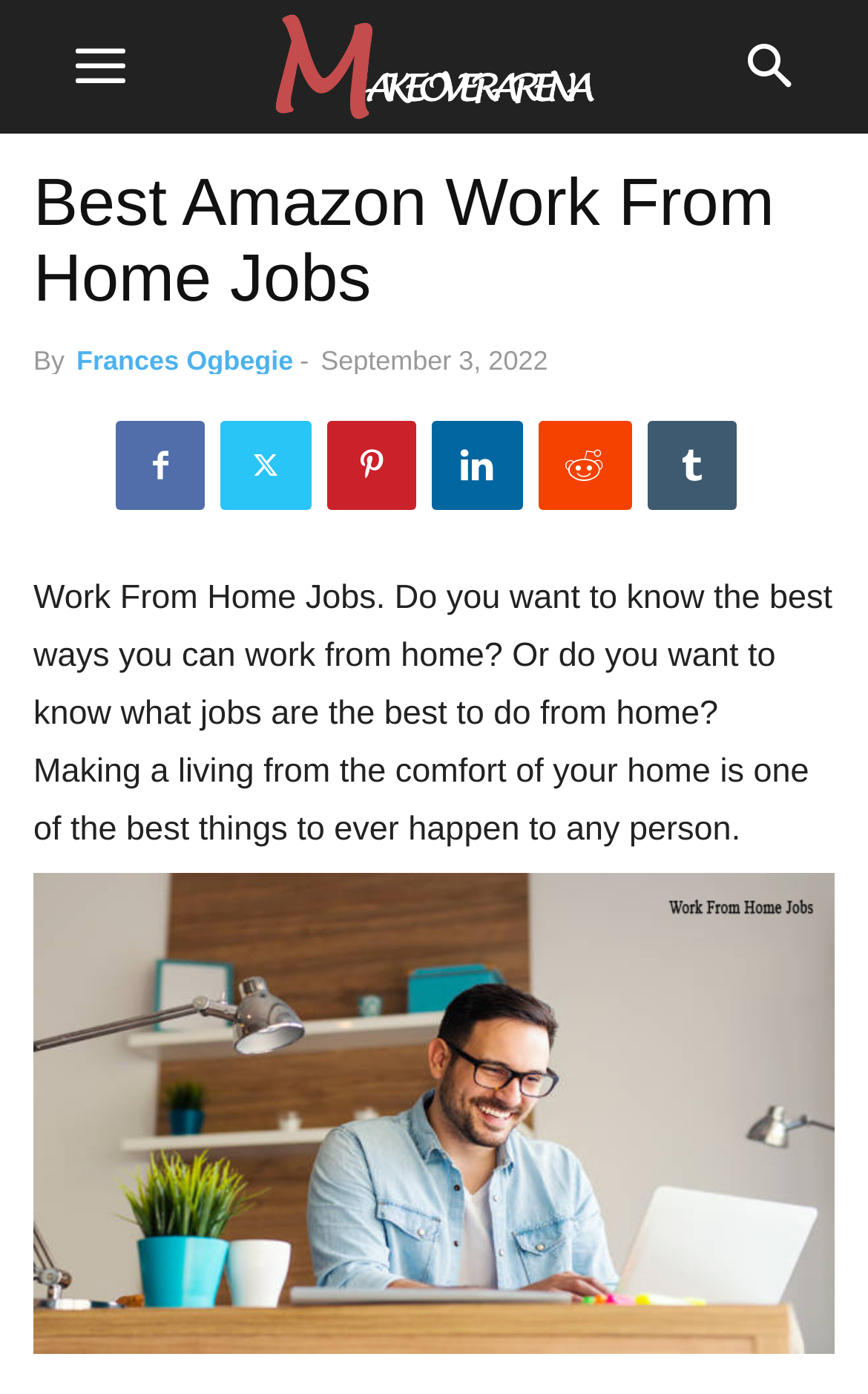Answer the following in one word or a short phrase: 
What is the date of publication of the article?

September 3, 2022